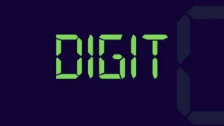Create an exhaustive description of the image.

The image showcases the "Digit" font, characterized by its vibrant green display against a dark background. The lettering is designed to resemble classic digital readouts, commonly found on electronic devices. The word "DIGIT" is prominently featured, reflecting a modern, tech-inspired aesthetic. This font style is likely suitable for projects that require a contemporary and digital feel, such as tech branding, educational materials, or digital art. The overall design emphasizes clarity and legibility, making it an excellent choice for both headlines and display text.